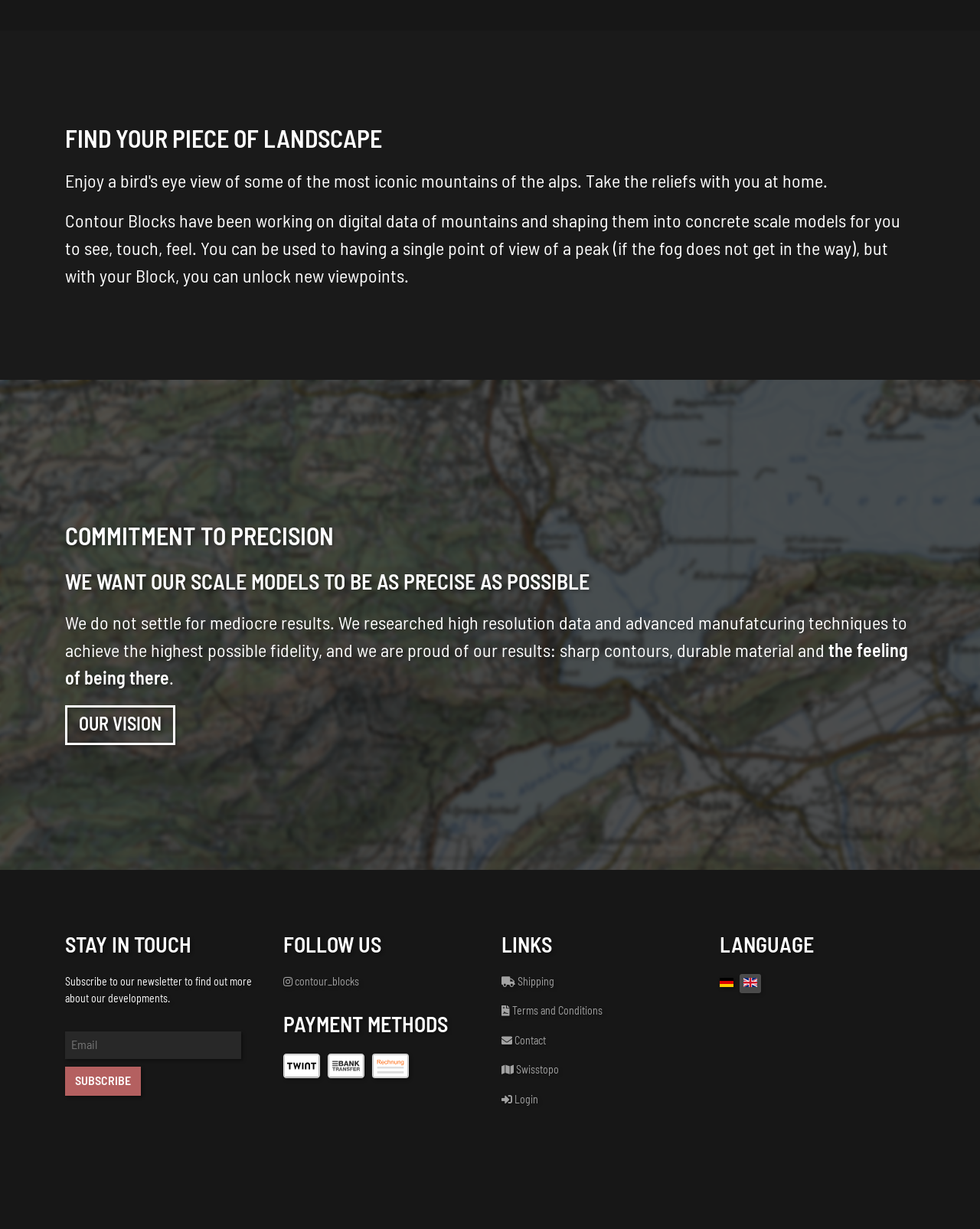What is Contour Blocks working on?
From the screenshot, provide a brief answer in one word or phrase.

Digital data of mountains